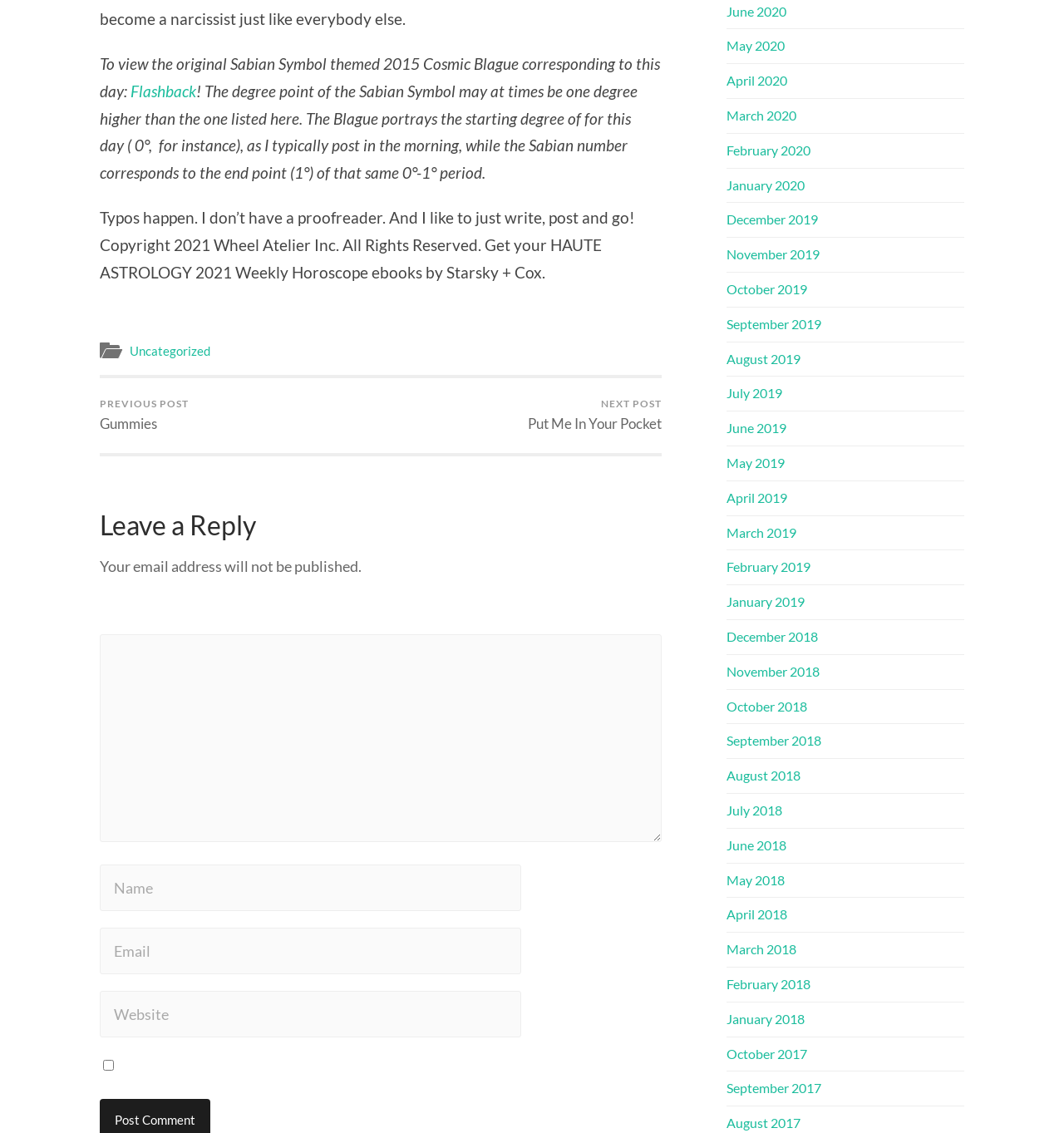Answer with a single word or phrase: 
What is the relationship between the Sabian Symbol degree point and the Blague?

Starting and end points